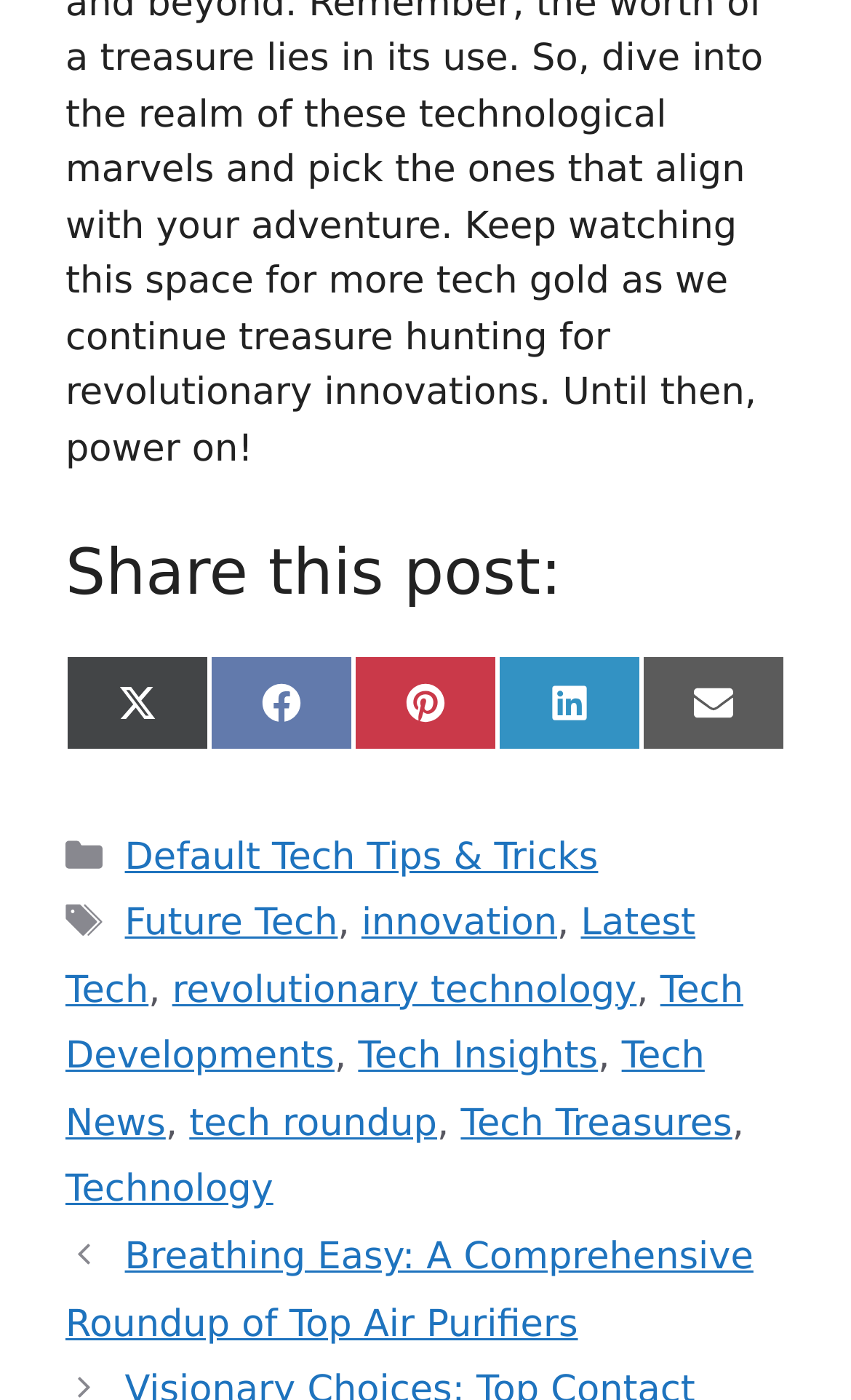Locate the UI element described as follows: "Default Tech Tips & Tricks". Return the bounding box coordinates as four float numbers between 0 and 1 in the order [left, top, right, bottom].

[0.147, 0.596, 0.703, 0.628]